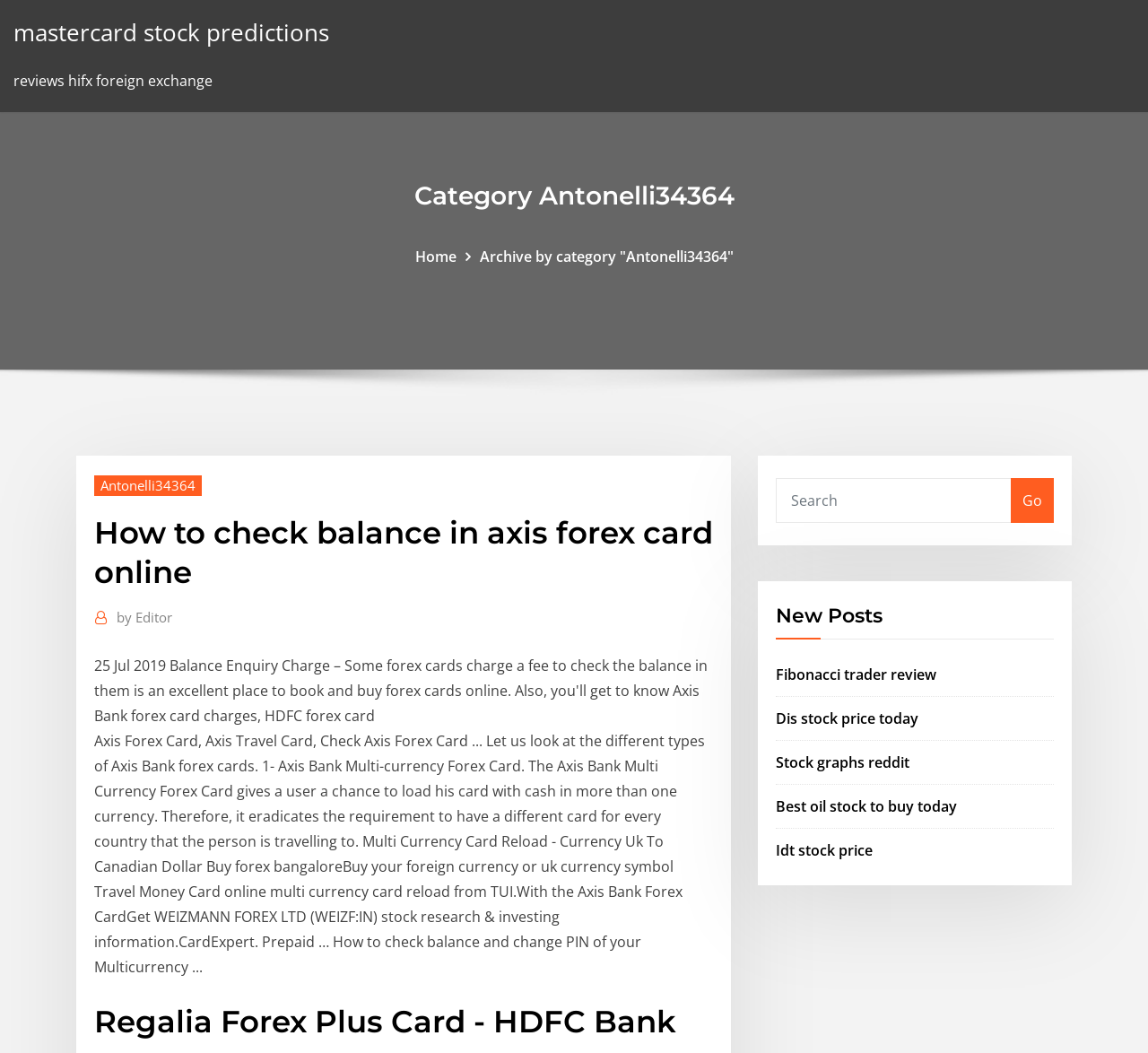Can you pinpoint the bounding box coordinates for the clickable element required for this instruction: "Go to Archive by category Antonelli34364"? The coordinates should be four float numbers between 0 and 1, i.e., [left, top, right, bottom].

[0.418, 0.234, 0.639, 0.253]